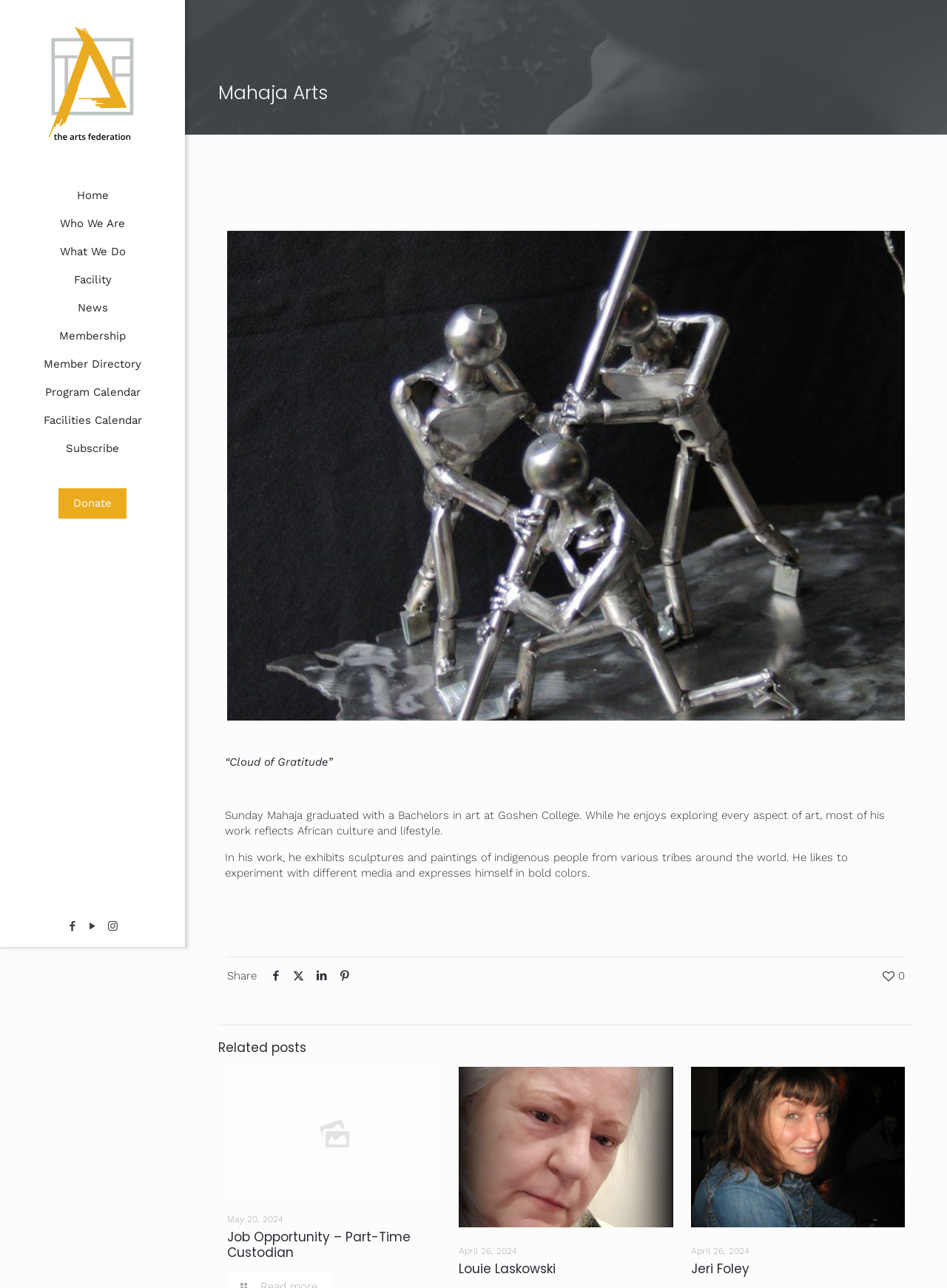What is the name of the college the artist graduated from?
Please answer the question with as much detail as possible using the screenshot.

The paragraph about the artist mentions that 'Sunday Mahaja graduated with a Bachelors in art at Goshen College.' Therefore, the name of the college the artist graduated from is Goshen College.